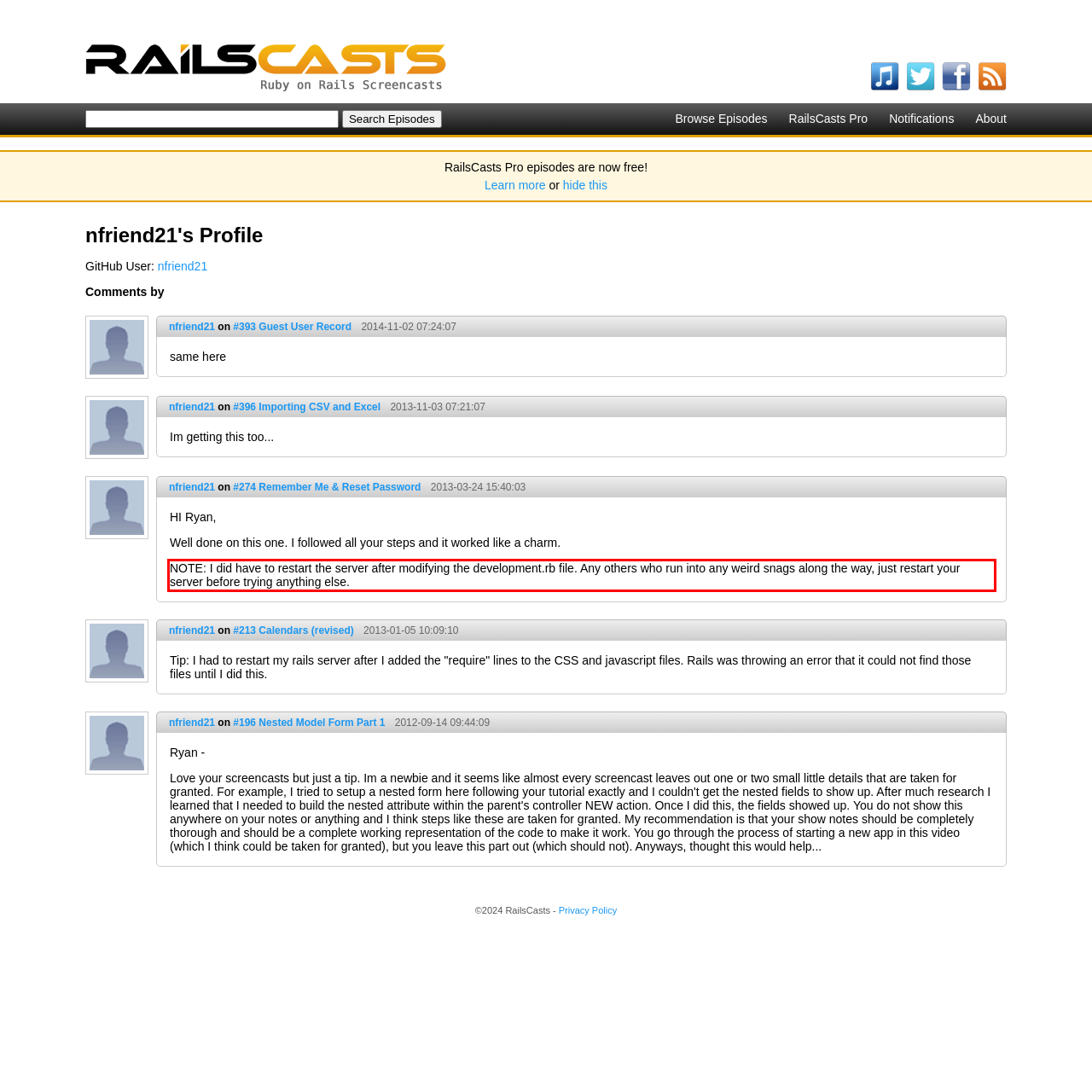Analyze the screenshot of a webpage where a red rectangle is bounding a UI element. Extract and generate the text content within this red bounding box.

NOTE: I did have to restart the server after modifying the development.rb file. Any others who run into any weird snags along the way, just restart your server before trying anything else.